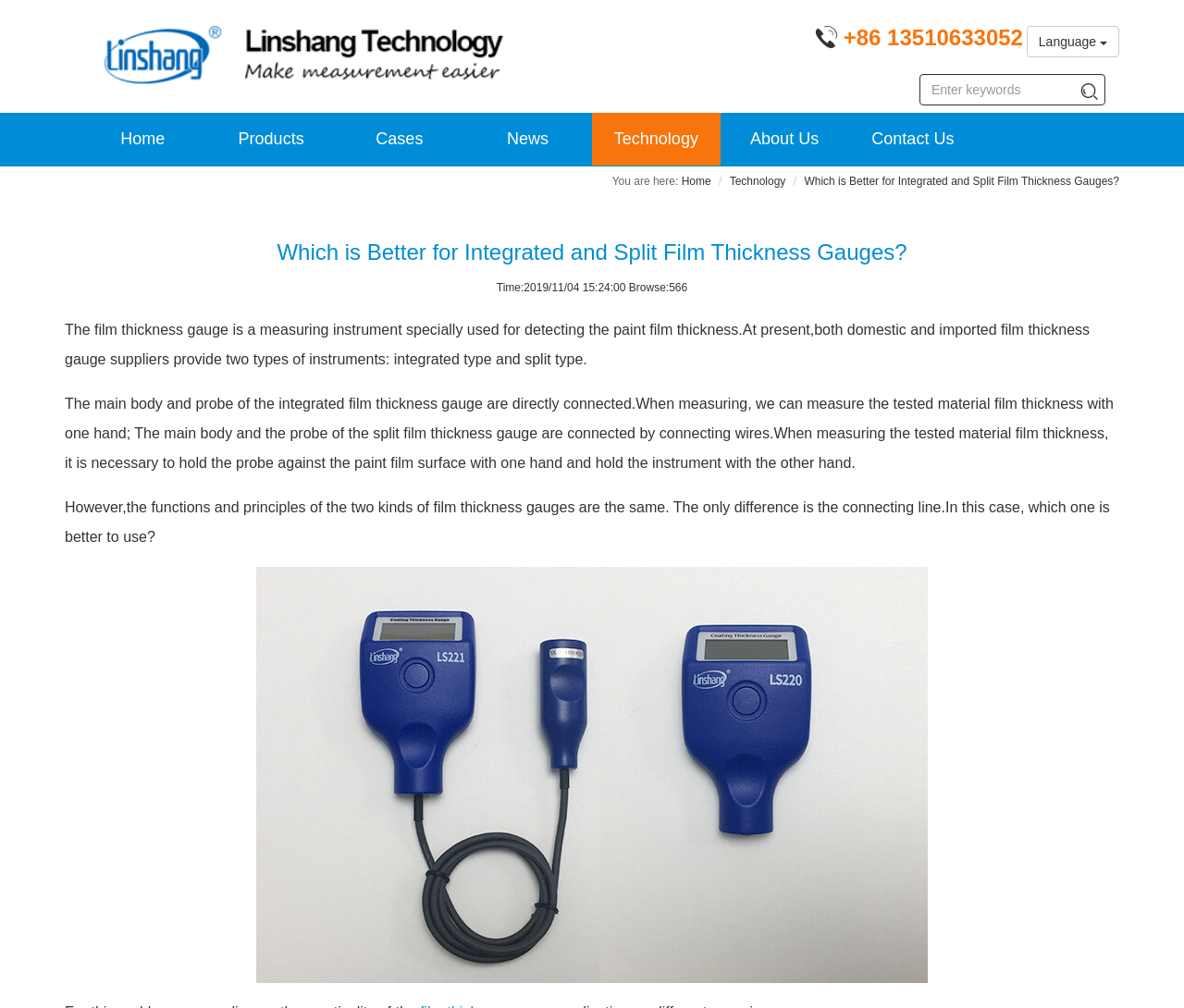What is the purpose of a film thickness gauge?
Answer the question with detailed information derived from the image.

According to the webpage, a film thickness gauge is a measuring instrument specially used for detecting the paint film thickness.